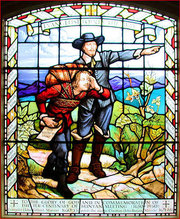Analyze the image and answer the question with as much detail as possible: 
What is the significance of the light filtering through the glass?

According to the caption, the light filtering through the glass enhances the imagery and casts colorful patterns that resonate with the emotional undertones of the narrative. This suggests that the light is used to emphasize the emotional impact of the scene.